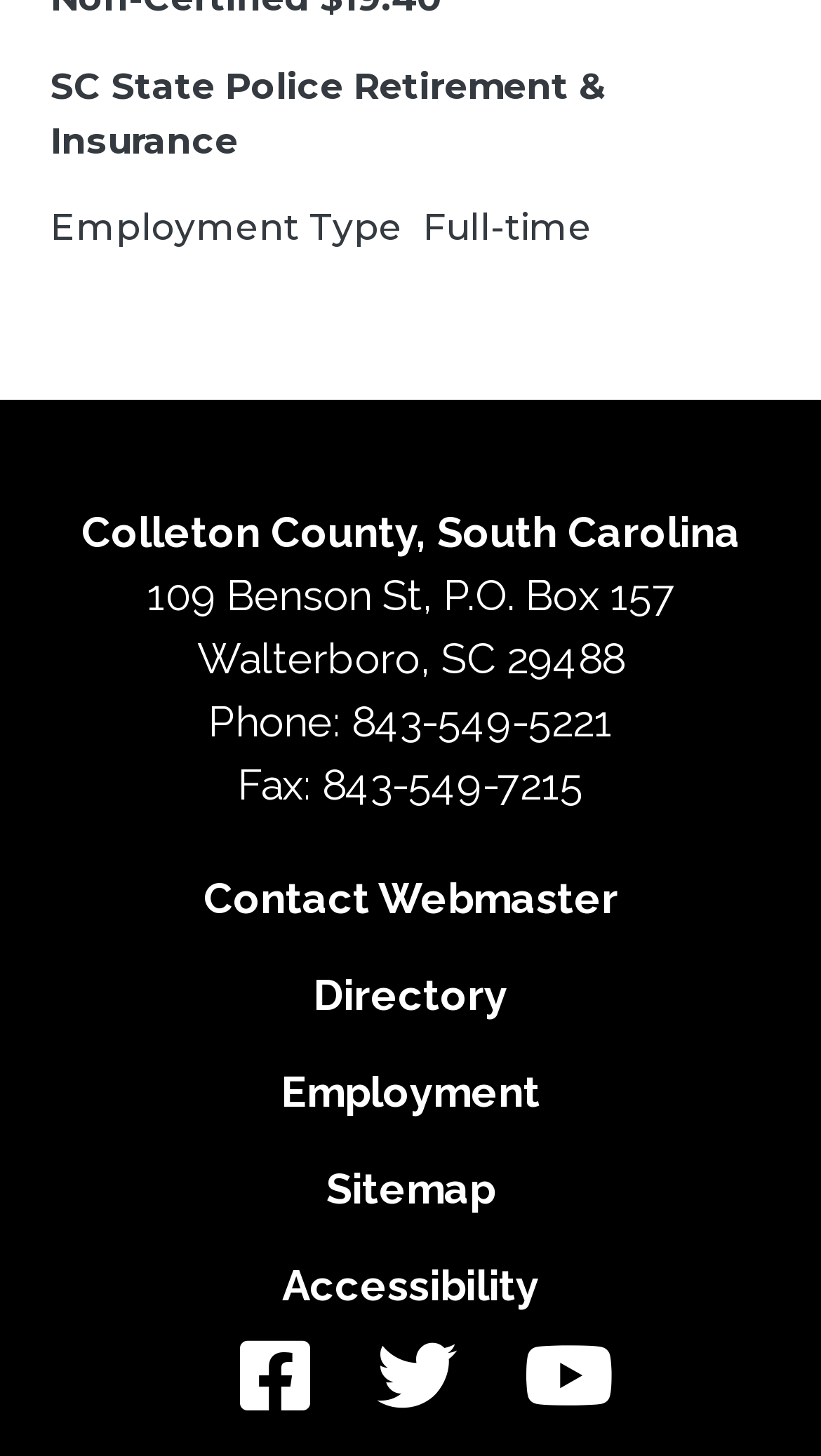Respond with a single word or phrase to the following question:
How many social media links are there?

3